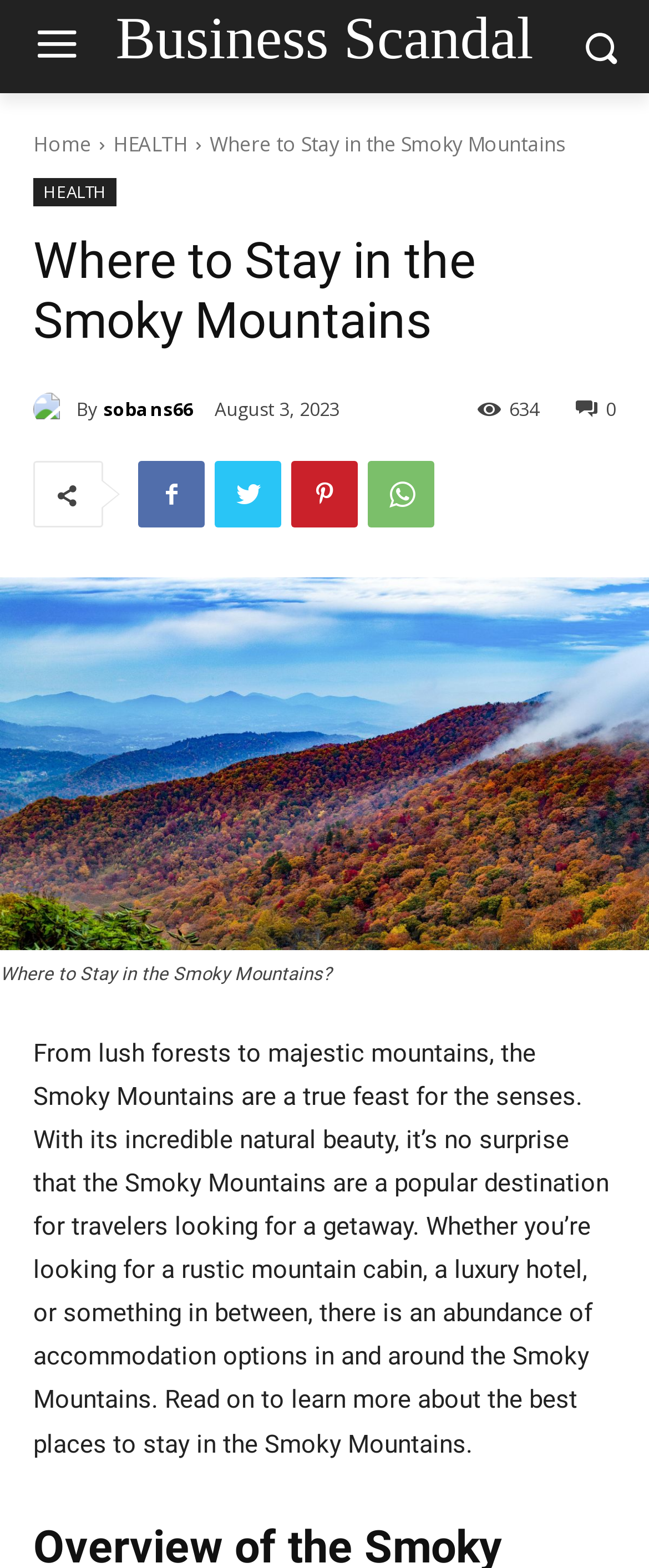Identify the bounding box coordinates of the element that should be clicked to fulfill this task: "Read the article about the Smoky Mountains". The coordinates should be provided as four float numbers between 0 and 1, i.e., [left, top, right, bottom].

[0.051, 0.662, 0.938, 0.93]